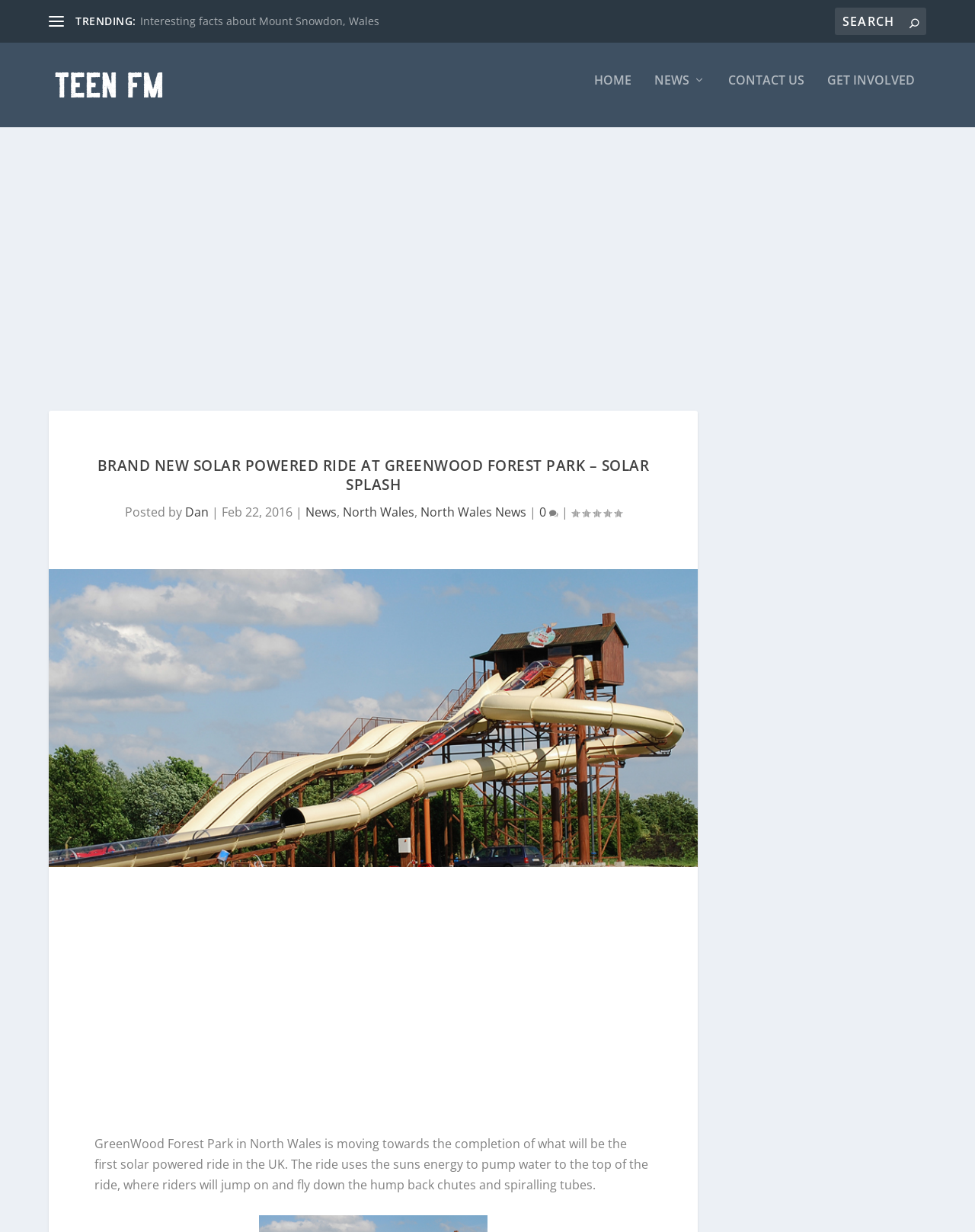Using the provided element description: "aria-label="Advertisement" name="aswift_2" title="Advertisement"", determine the bounding box coordinates of the corresponding UI element in the screenshot.

[0.05, 0.729, 0.716, 0.902]